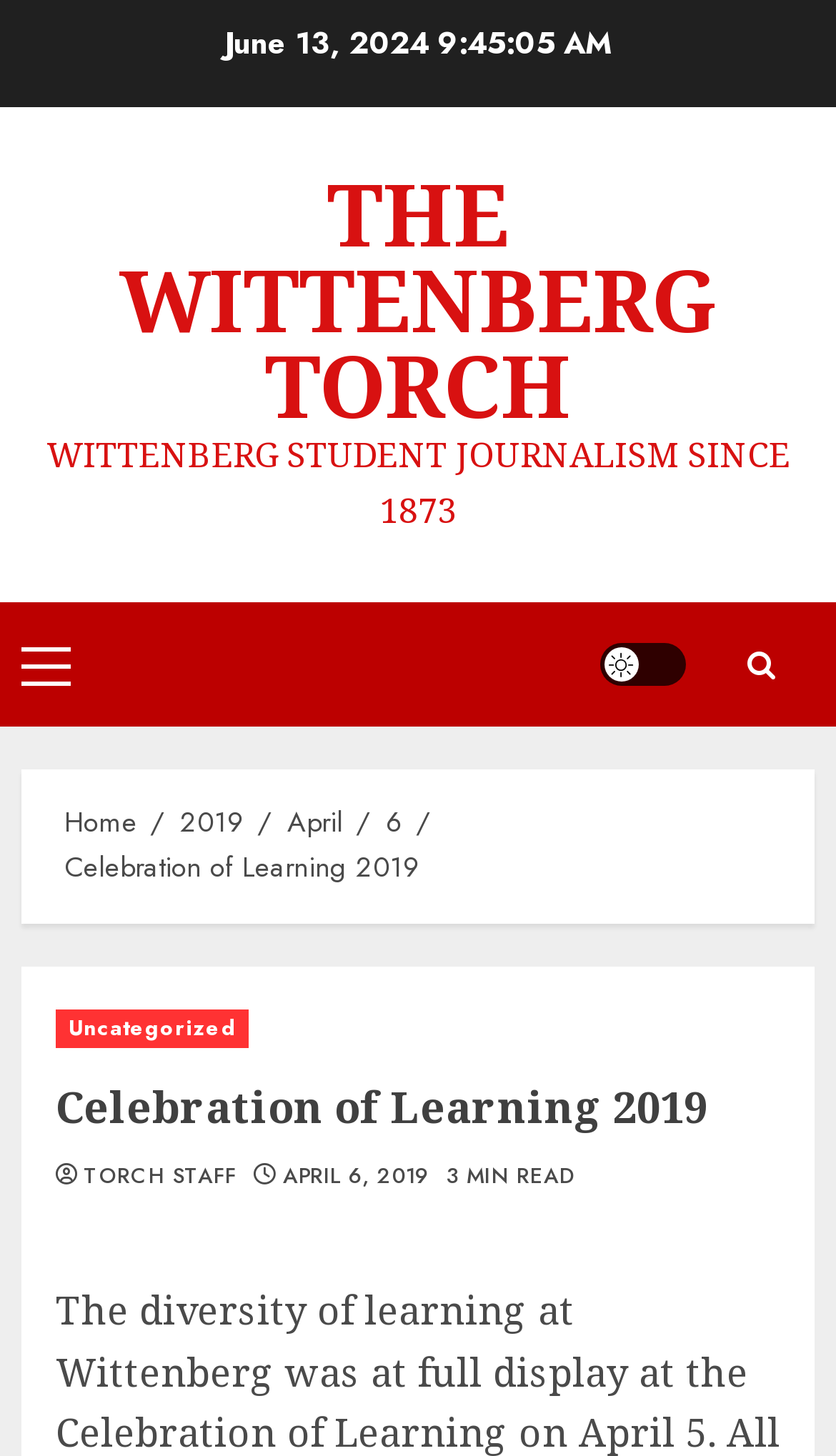What is the name of the student journalism organization?
Could you give a comprehensive explanation in response to this question?

I found the name by looking at the link element with the text 'THE WITTENBERG TORCH' at the top of the webpage, which suggests that it is the name of the student journalism organization.